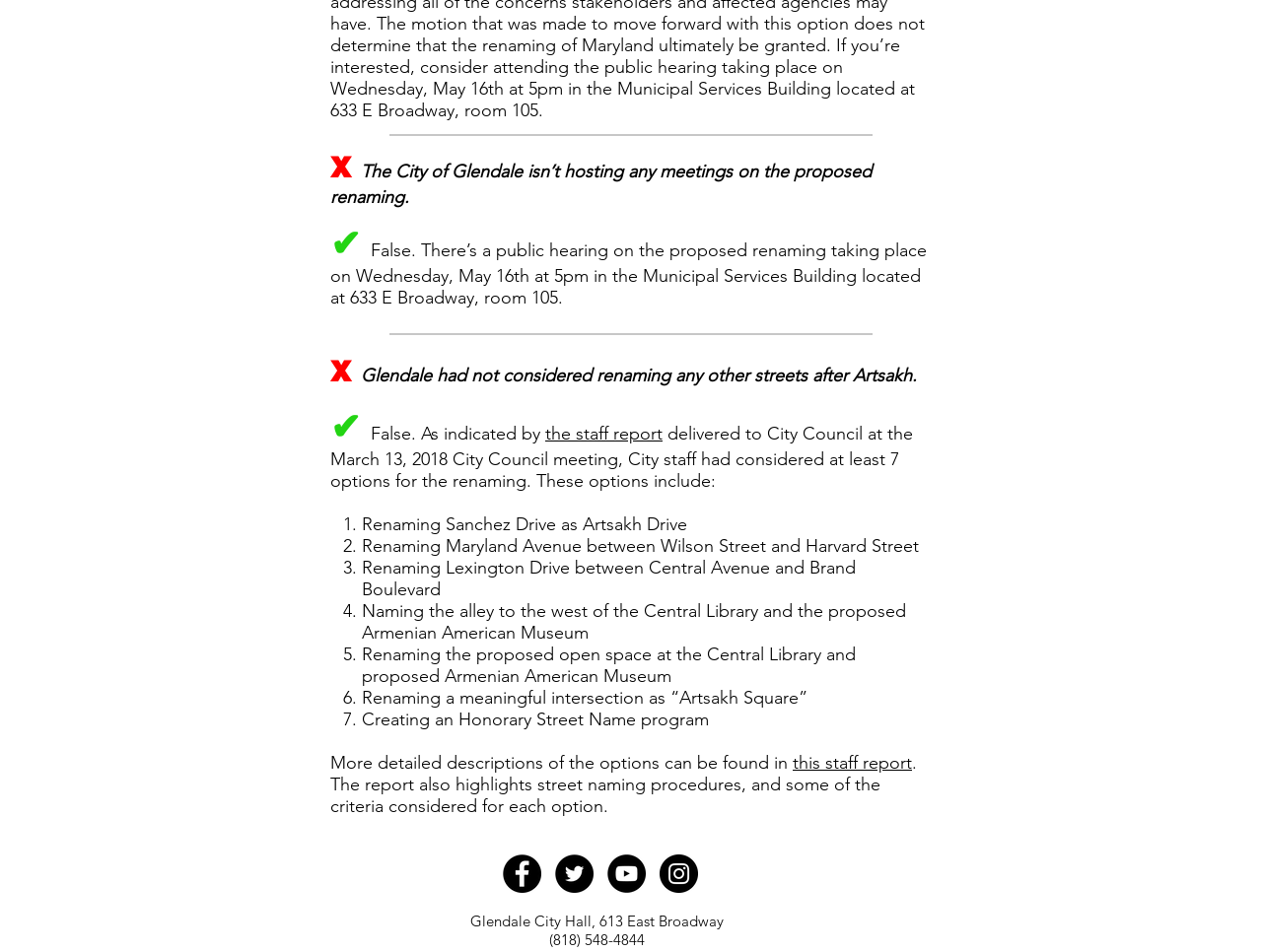Determine the bounding box for the HTML element described here: "✔". The coordinates should be given as [left, top, right, bottom] with each number being a float between 0 and 1.

[0.262, 0.233, 0.294, 0.278]